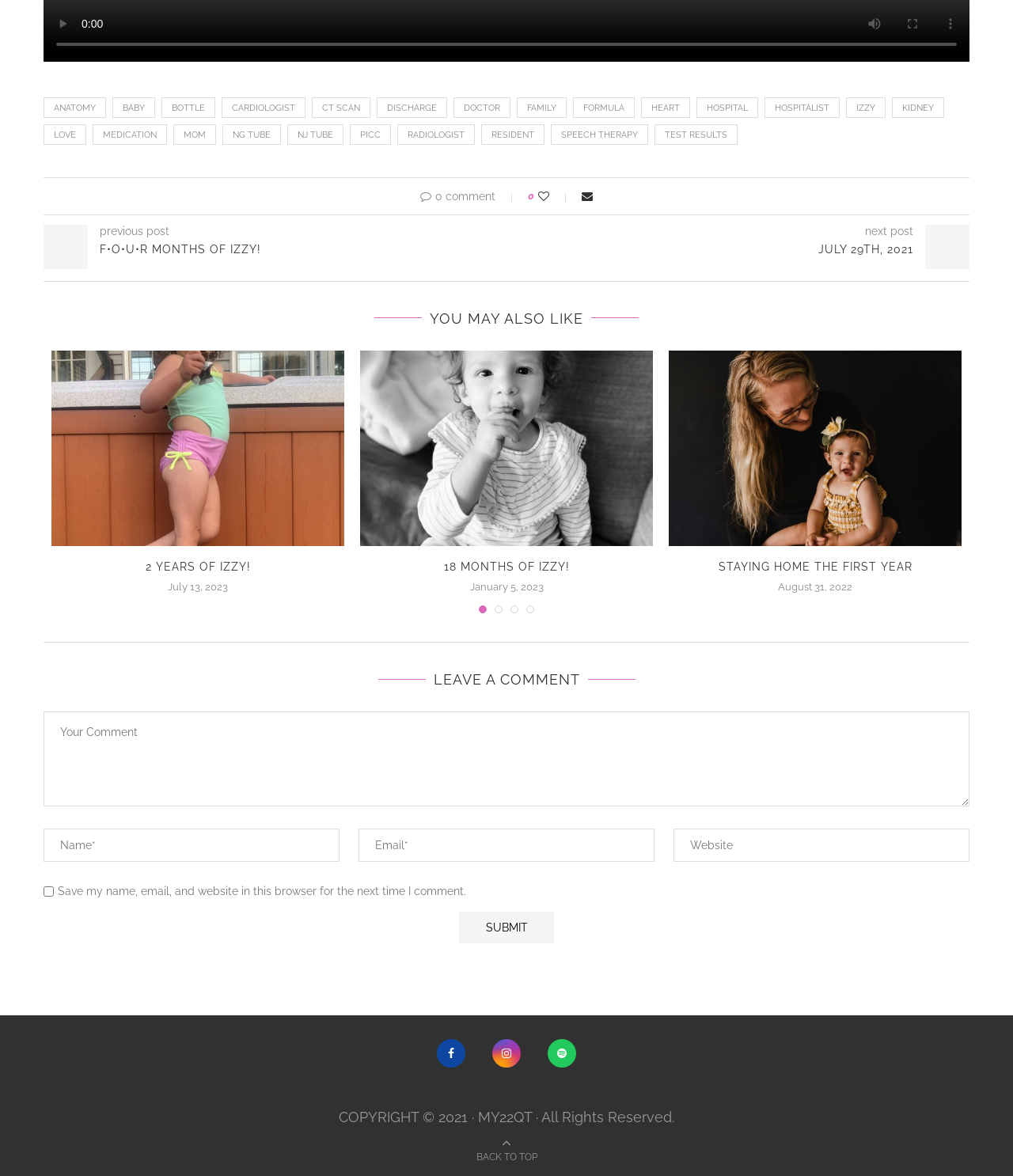What is the post title?
Provide a one-word or short-phrase answer based on the image.

F•O•U•R MONTHS OF IZZY!